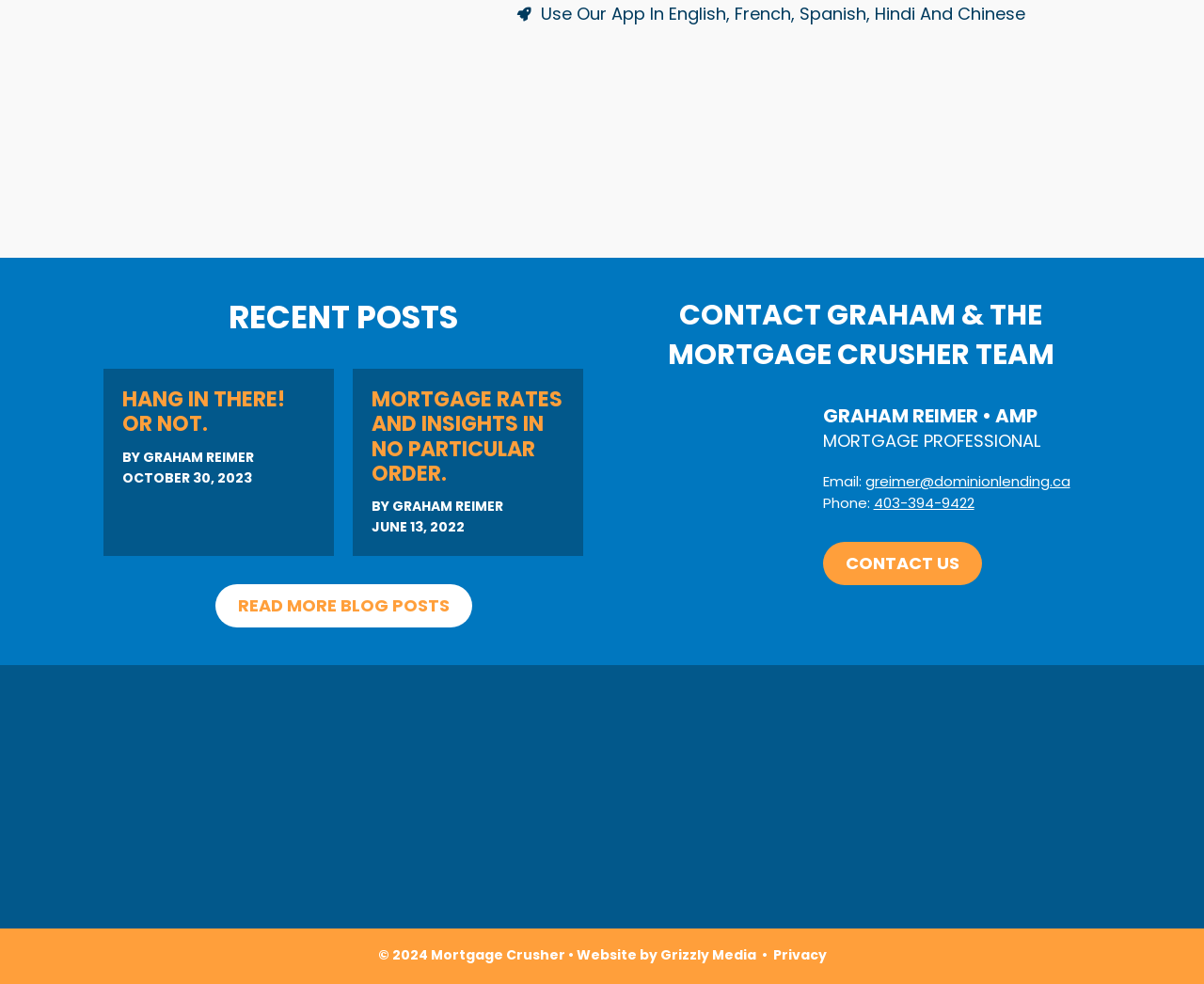Locate the bounding box coordinates of the element that should be clicked to execute the following instruction: "View more blog posts".

[0.179, 0.594, 0.392, 0.638]